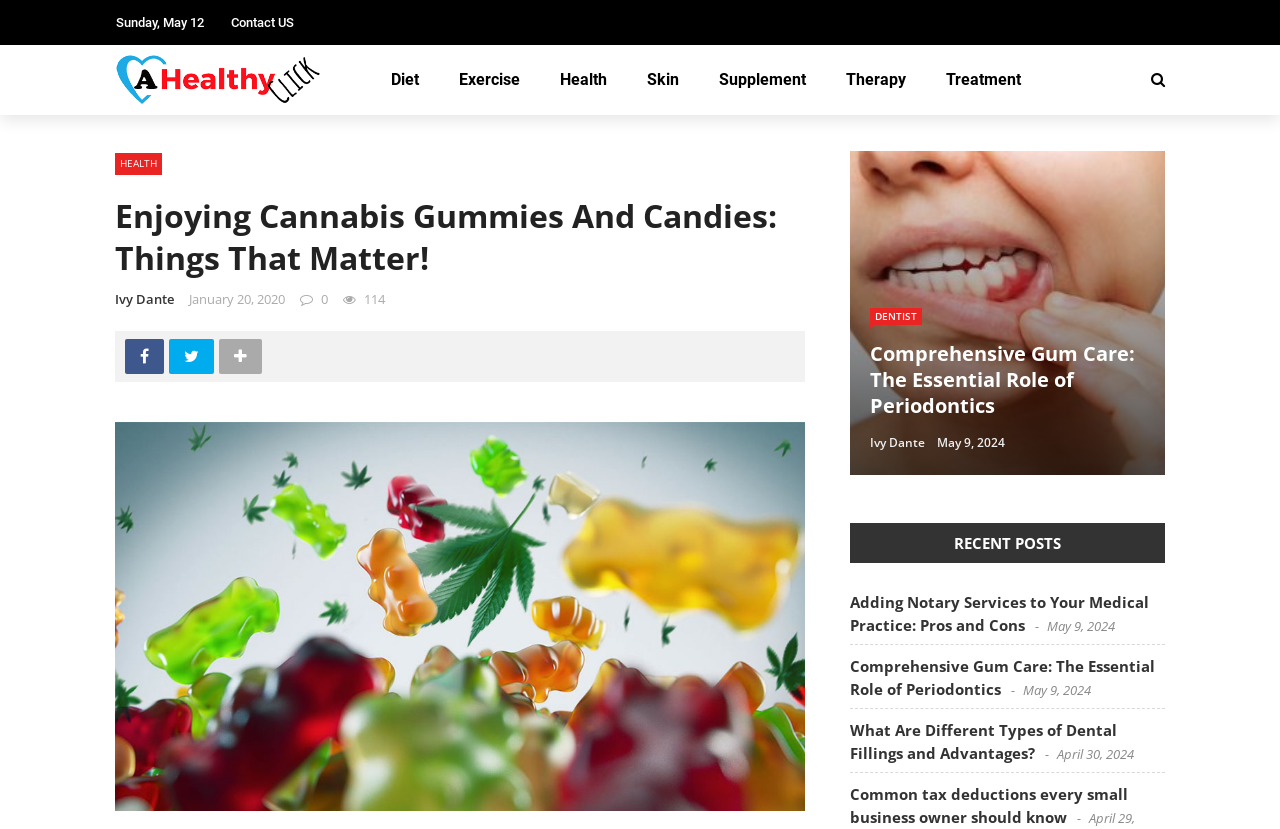What is the date of the first post?
Look at the image and respond with a one-word or short phrase answer.

January 20, 2020